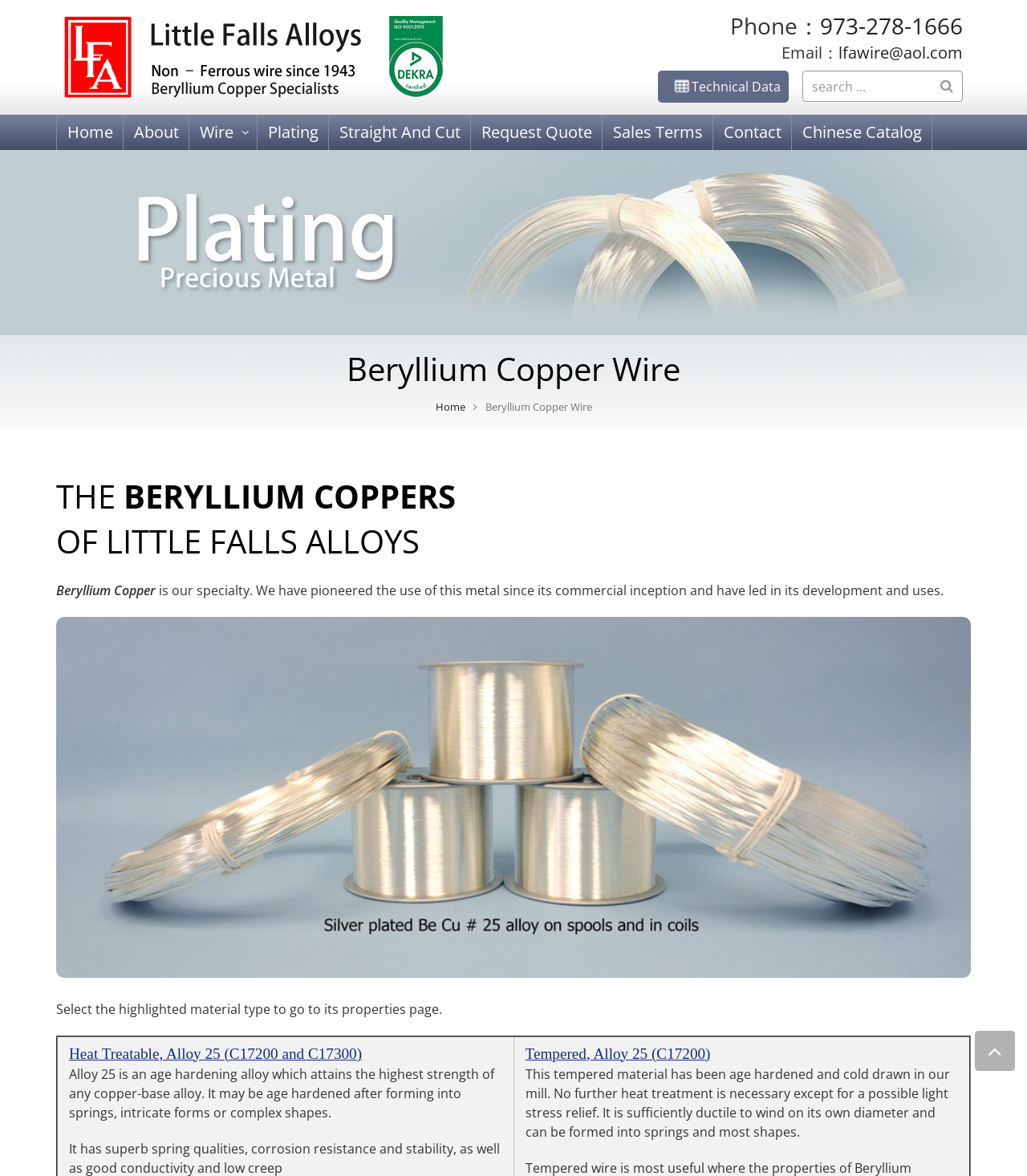Show the bounding box coordinates of the region that should be clicked to follow the instruction: "Click the phone number."

[0.798, 0.009, 0.938, 0.035]